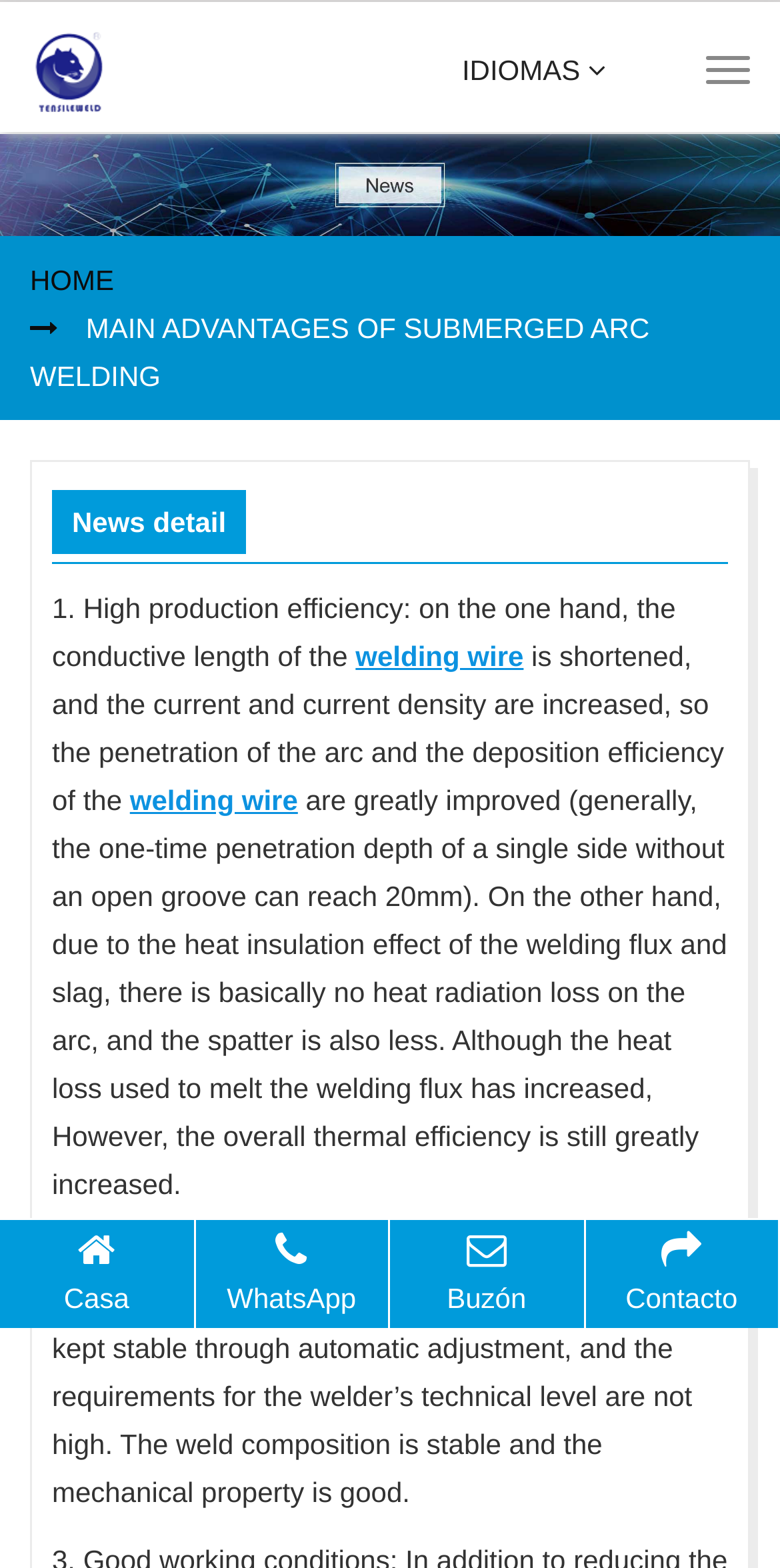How many sections are there in the webpage?
Please use the image to provide an in-depth answer to the question.

By examining the webpage, I can see that there are 2 main sections, which are the navigation menu and the content section, where the advantages of submerged arc welding are described.